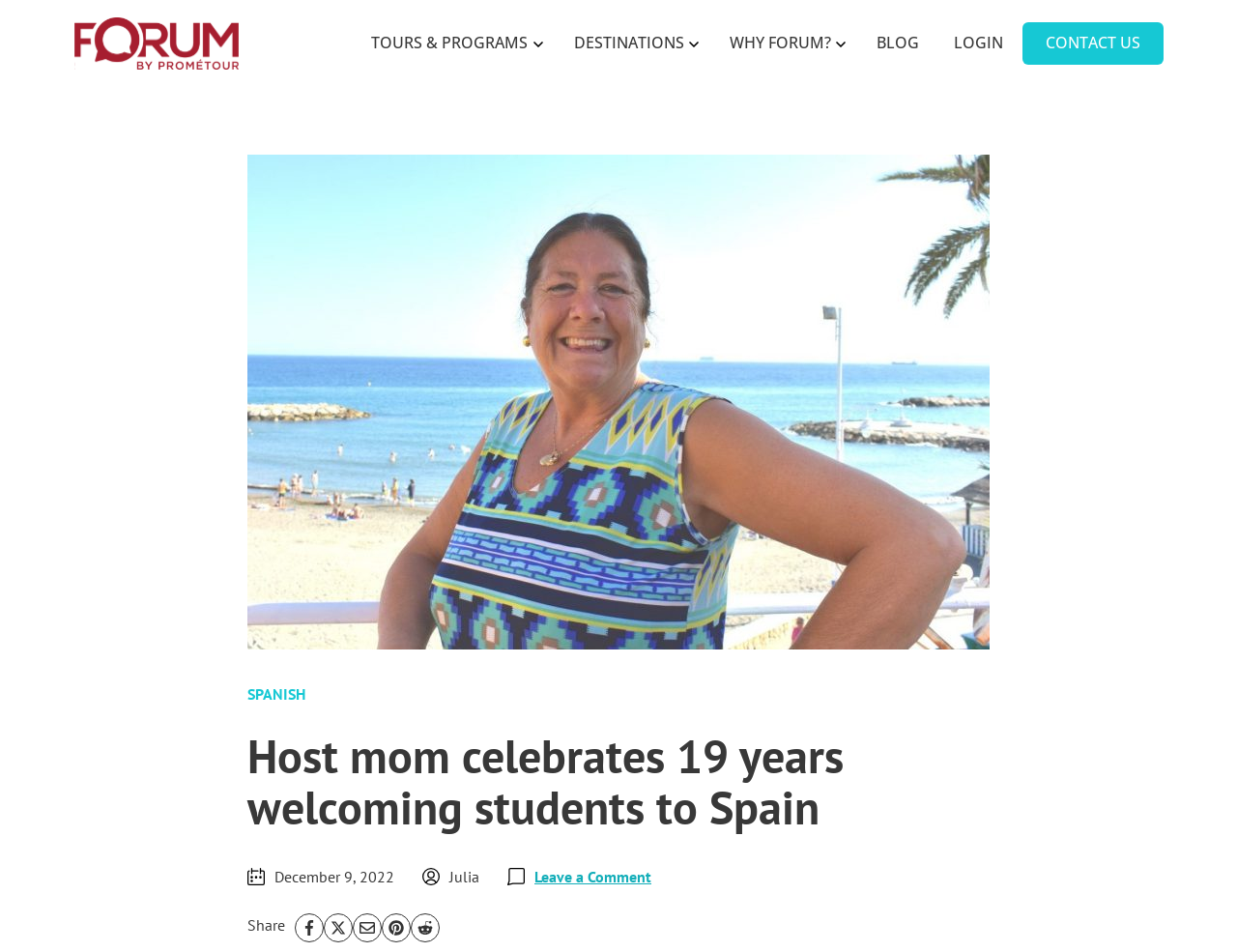Please find the bounding box coordinates of the element that must be clicked to perform the given instruction: "Leave a comment". The coordinates should be four float numbers from 0 to 1, i.e., [left, top, right, bottom].

[0.432, 0.911, 0.527, 0.931]